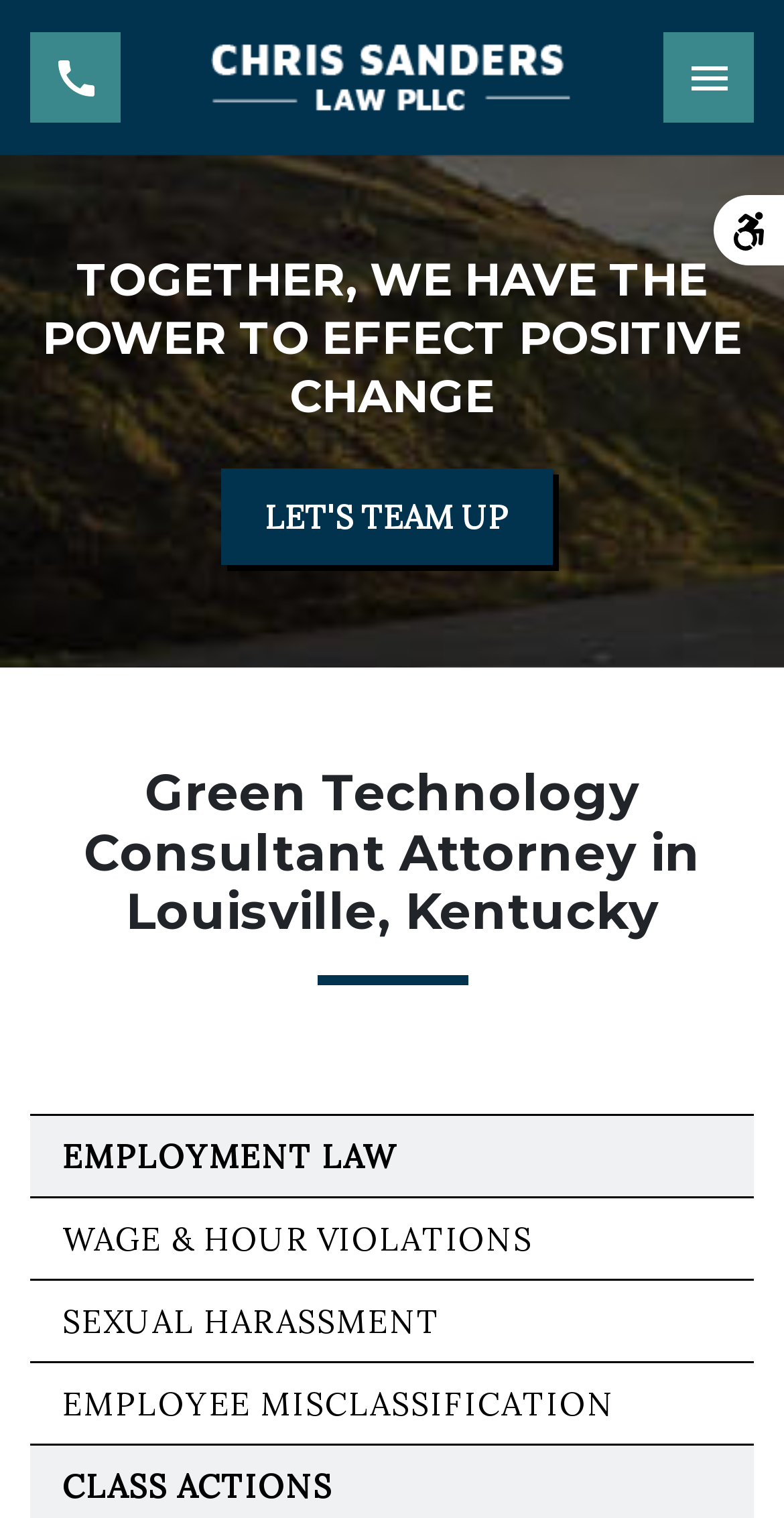What is the phone number to call the attorney?
Please provide a detailed answer to the question.

The phone number is found in the link 'link to call attorney (502) 822-5999' which is located at the top of the webpage.